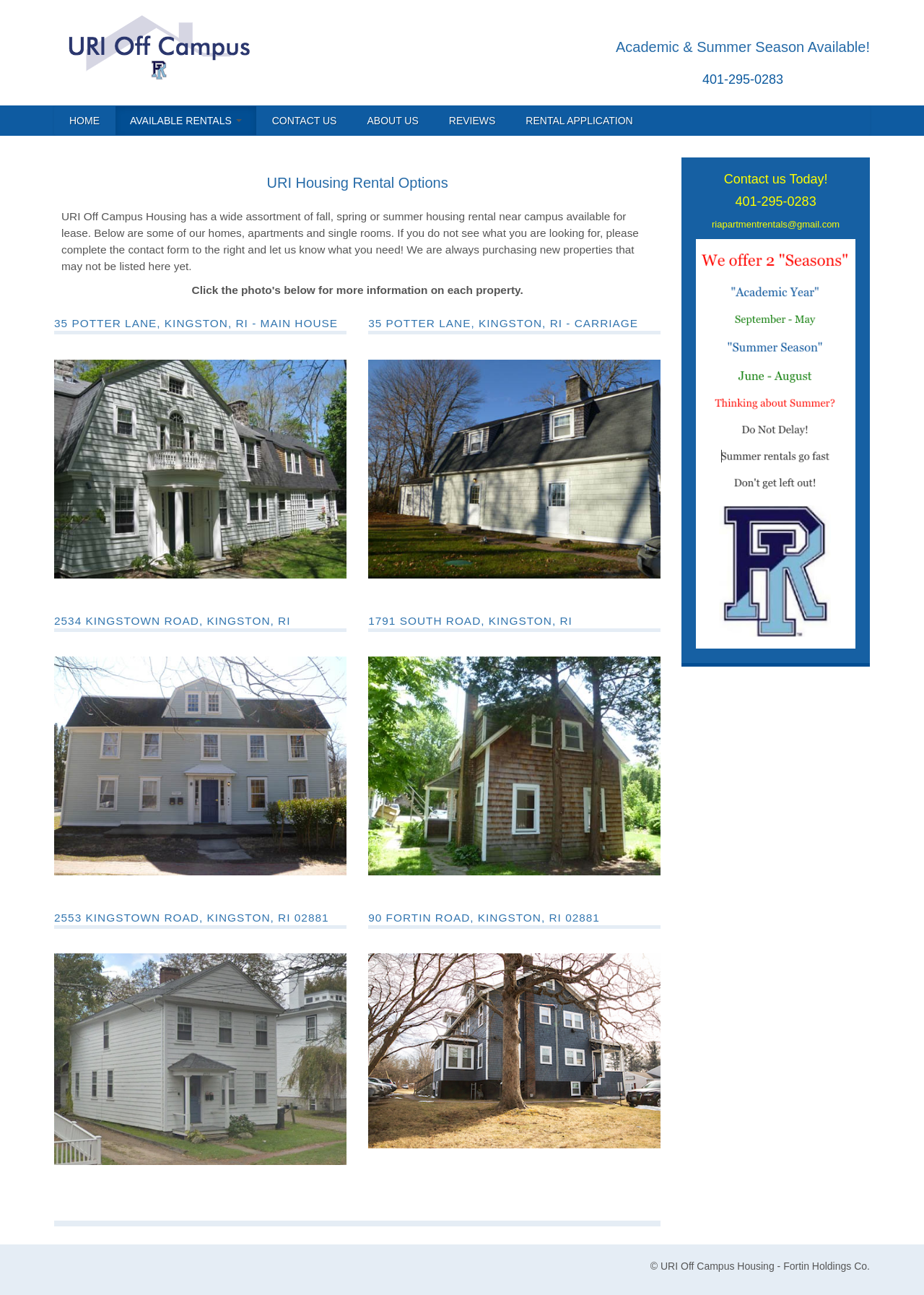Can you specify the bounding box coordinates for the region that should be clicked to fulfill this instruction: "Click URI Off Campus Housing link".

[0.059, 0.031, 0.286, 0.039]